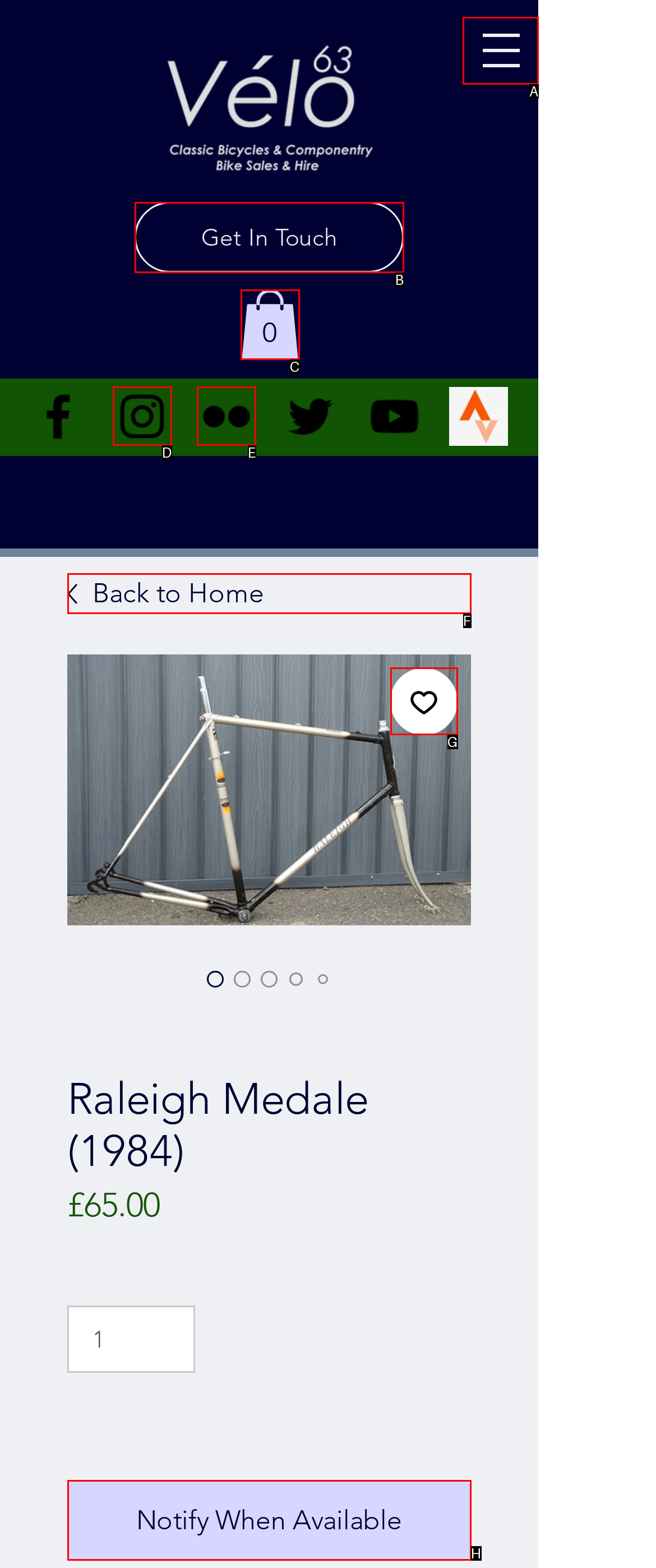Determine the right option to click to perform this task: Notify When Available
Answer with the correct letter from the given choices directly.

H